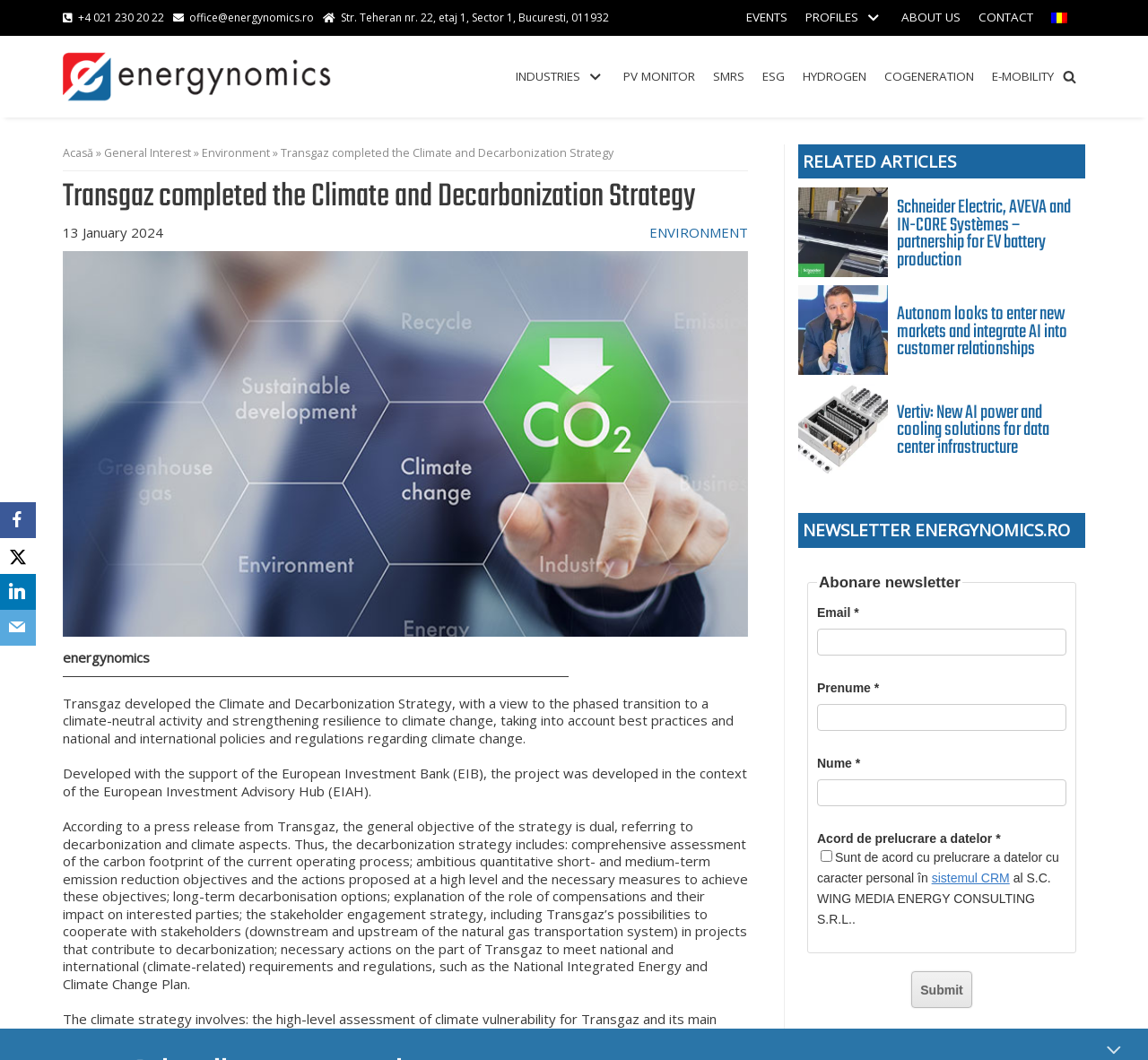What is the purpose of the Climate and Decarbonization Strategy?
Using the details shown in the screenshot, provide a comprehensive answer to the question.

The answer can be found in the static text element that says 'the general objective of the strategy is dual, referring to decarbonization and climate aspects.' which indicates that the purpose of the strategy is to address decarbonization and climate aspects.